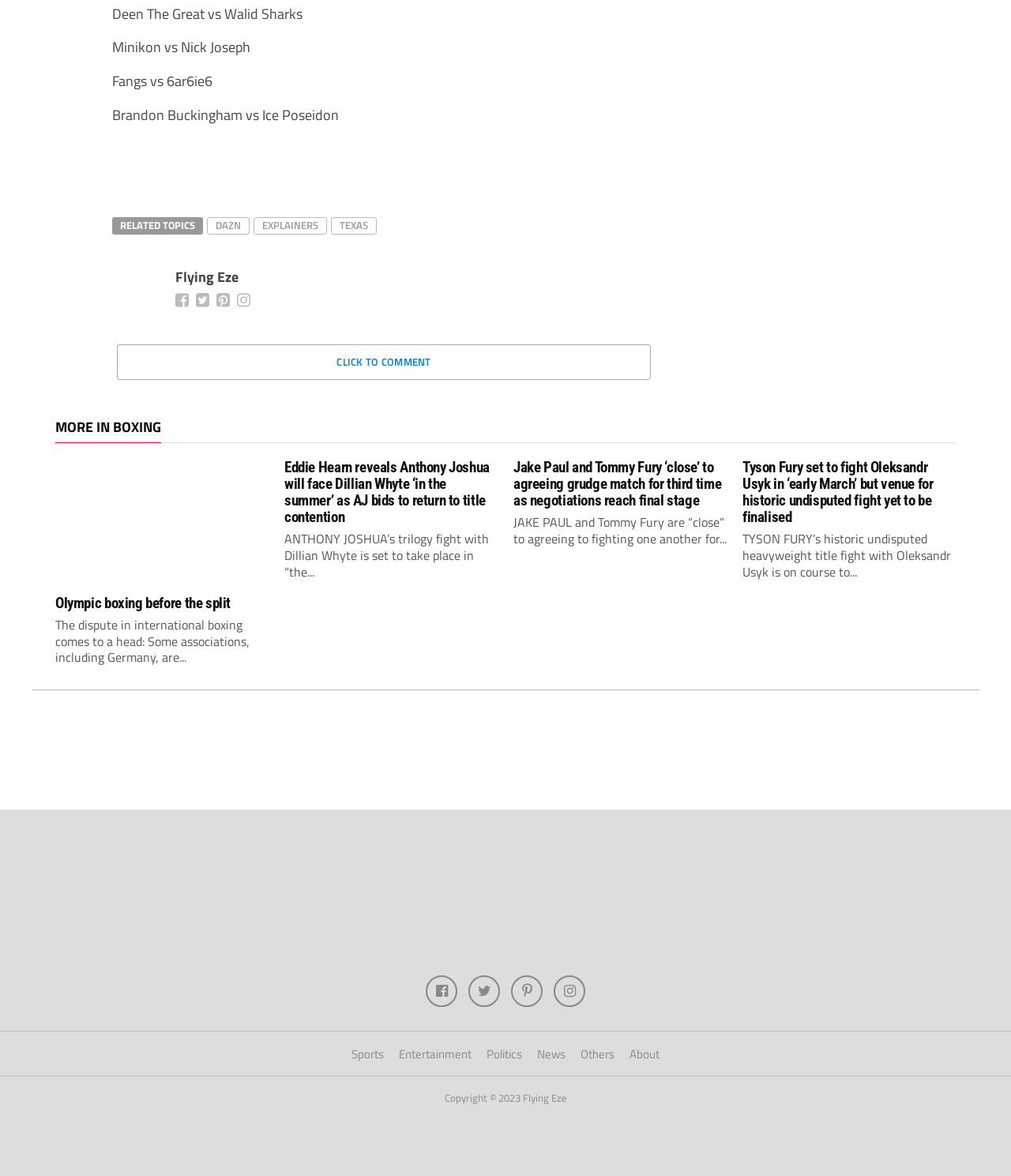Give a one-word or one-phrase response to the question:
What is the topic of the article 'Eddie Hearn reveals Anthony Joshua will face Dillian Whyte ‘in the summer’ as AJ bids to return to title contention'?

Boxing